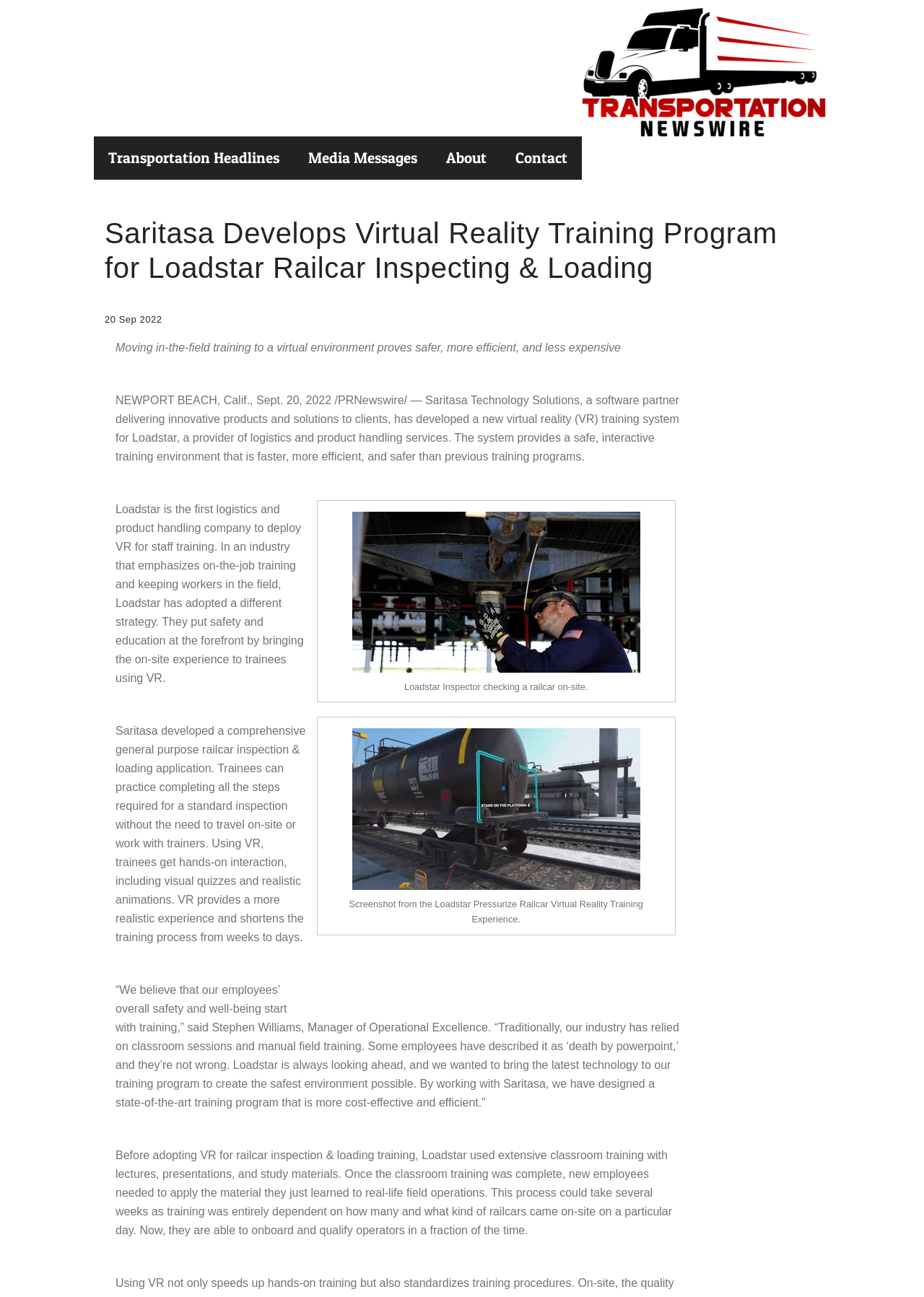What is the benefit of using virtual reality training for Loadstar?
Using the image as a reference, answer the question in detail.

I found the answer by reading the text that says 'Moving in-the-field training to a virtual environment proves safer, more efficient, and less expensive...'.